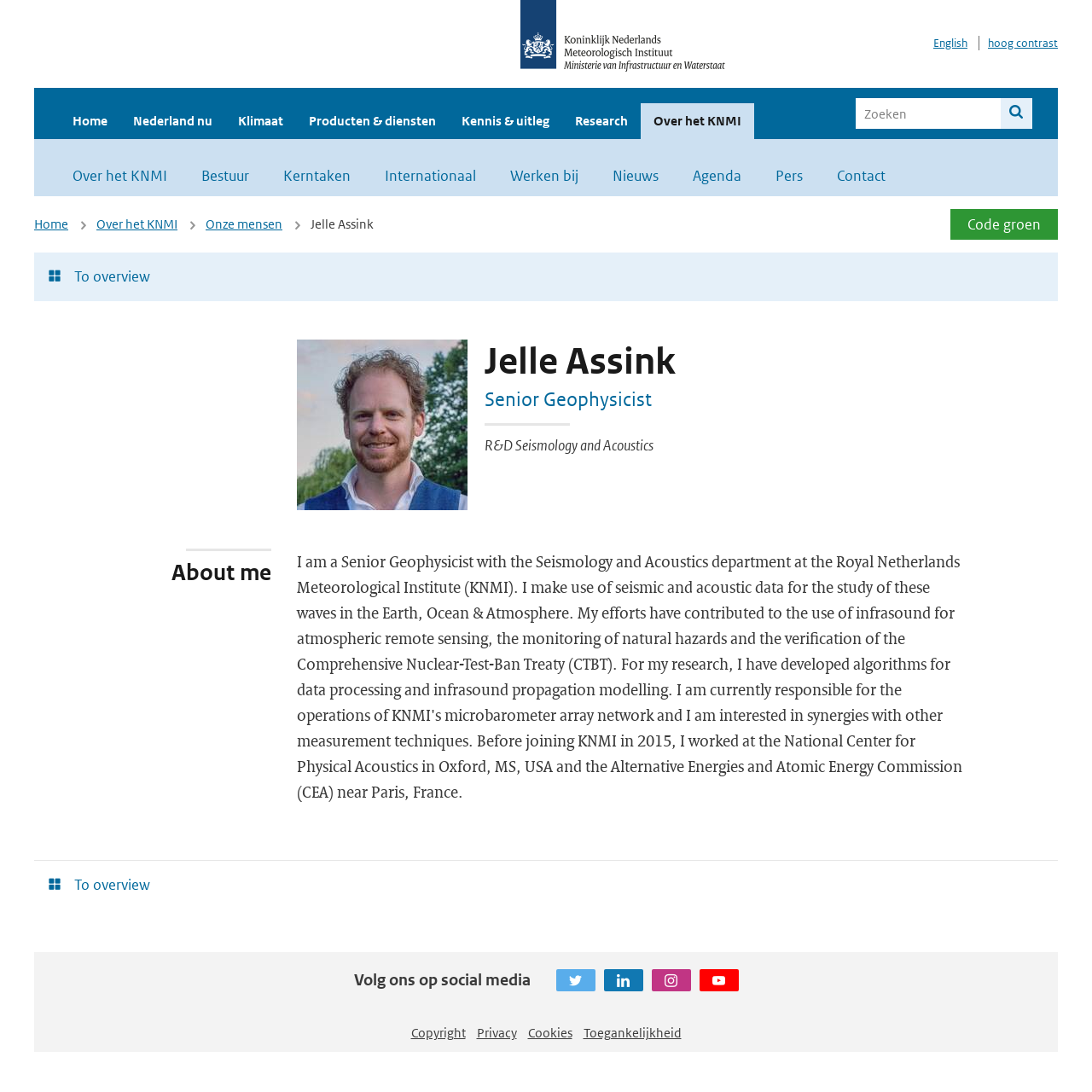Please give a short response to the question using one word or a phrase:
What department does Jelle Assink work in?

R&D Seismology and Acoustics